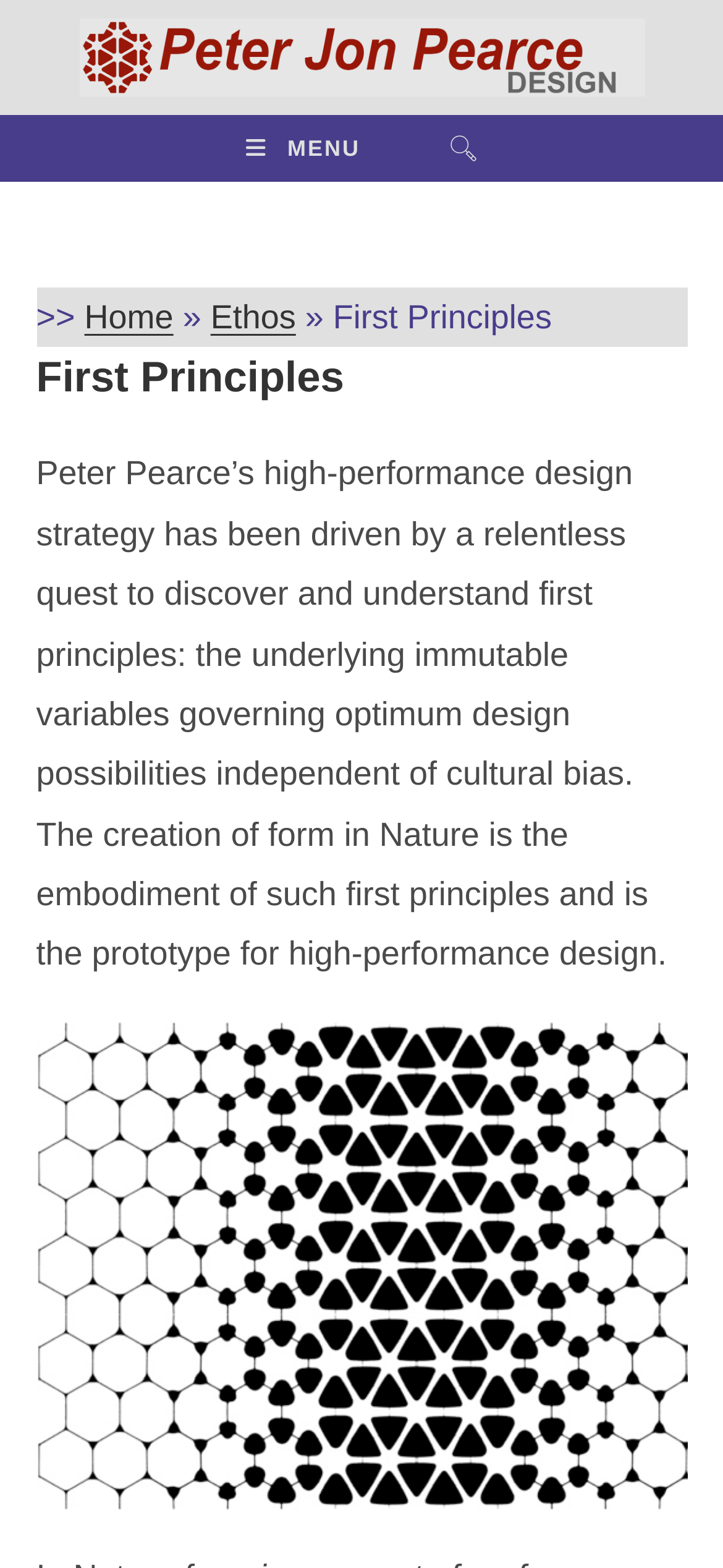How many links are in the top navigation bar?
Answer the question with just one word or phrase using the image.

4